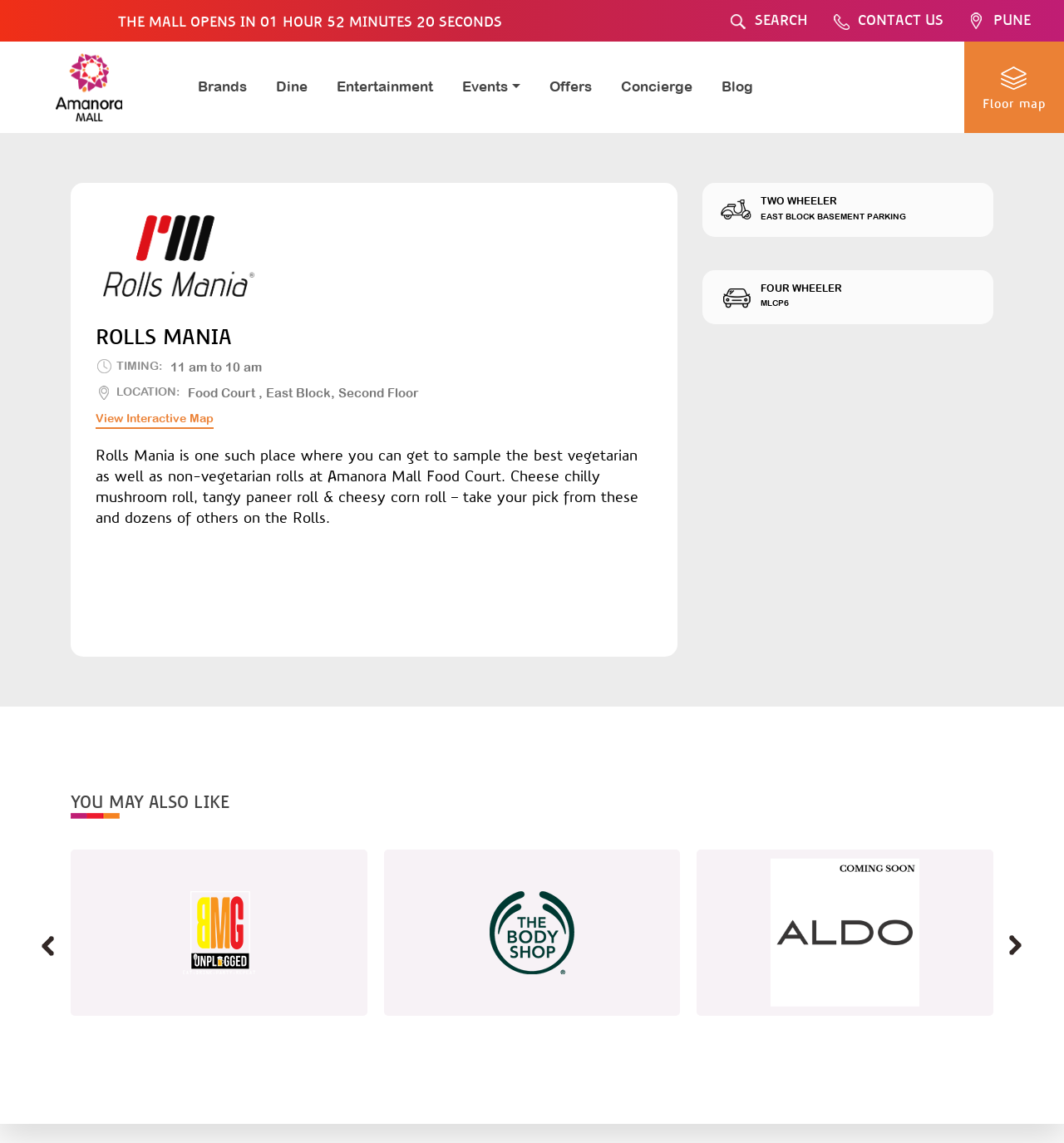Could you determine the bounding box coordinates of the clickable element to complete the instruction: "Click on CONTACT US"? Provide the coordinates as four float numbers between 0 and 1, i.e., [left, top, right, bottom].

[0.779, 0.007, 0.887, 0.029]